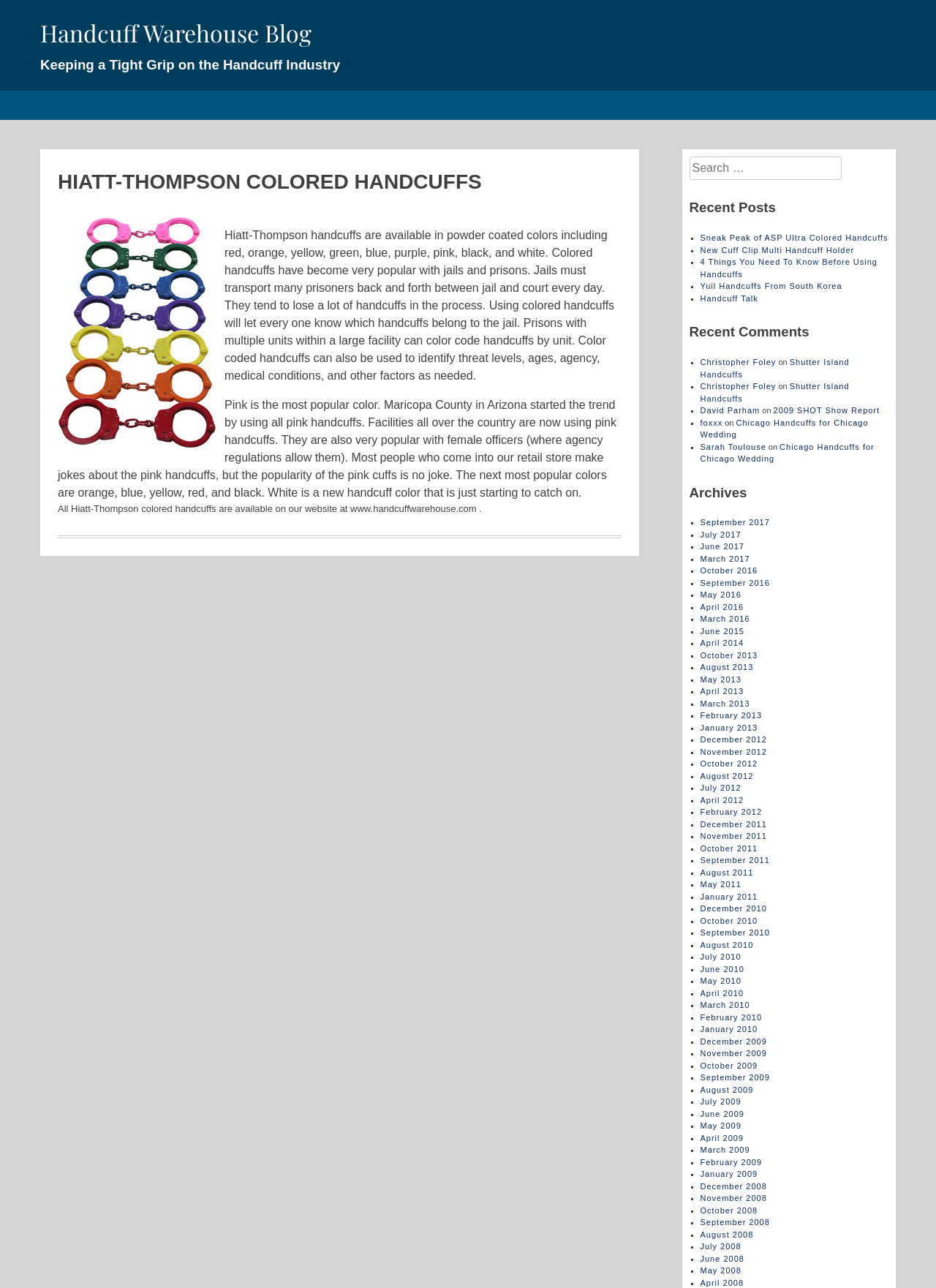Based on the element description "April 2008", predict the bounding box coordinates of the UI element.

[0.748, 0.993, 0.795, 0.999]